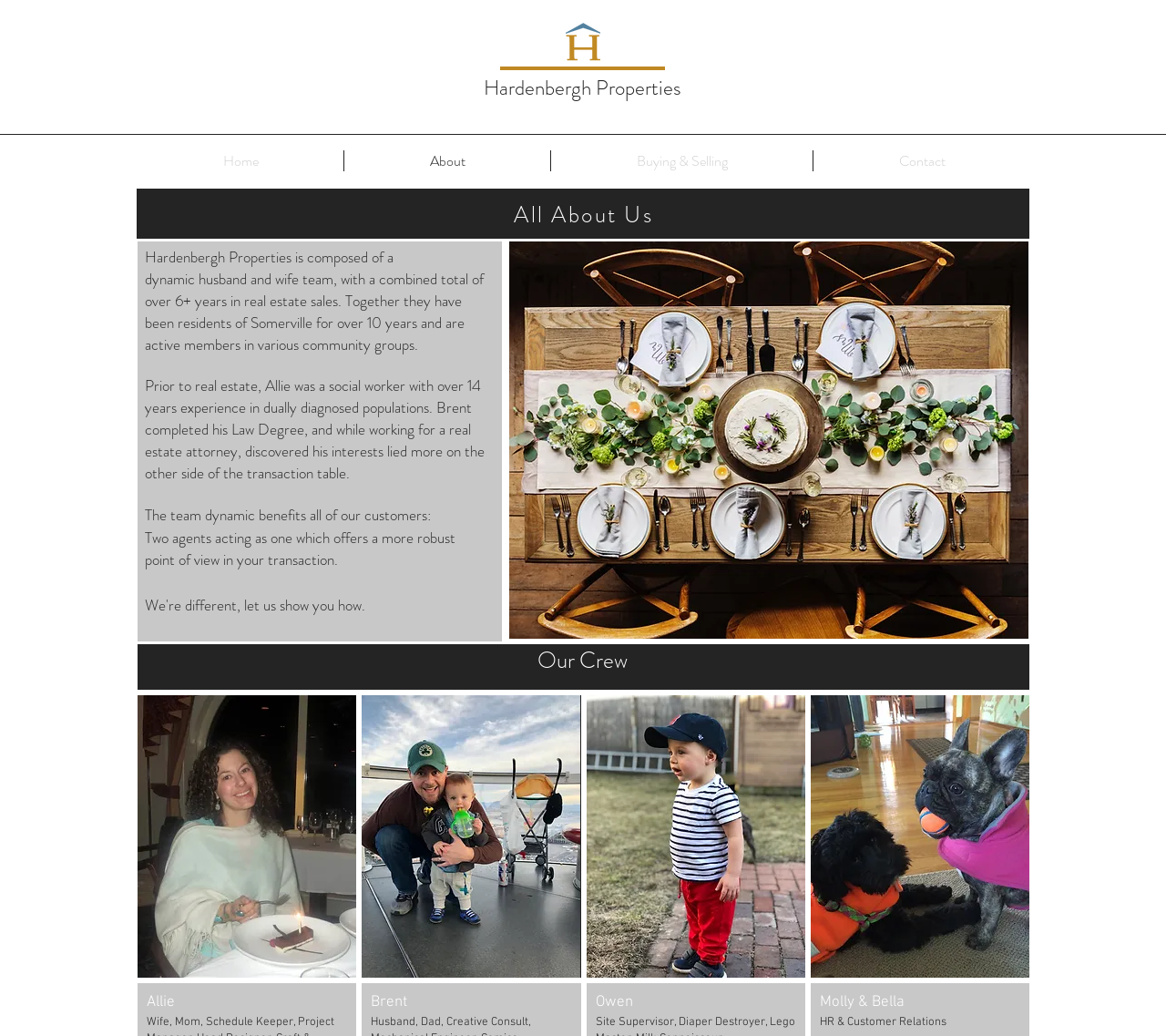How many years of experience do Allie and Brent have in real estate sales?
With the help of the image, please provide a detailed response to the question.

The experience of Allie and Brent in real estate sales can be found in the StaticText element 'Hardenbergh Properties is composed of a dynamic husband and wife team, with a combined total of over 6+ years in real estate sales...' which is located in the 'All About Us' section of the webpage.